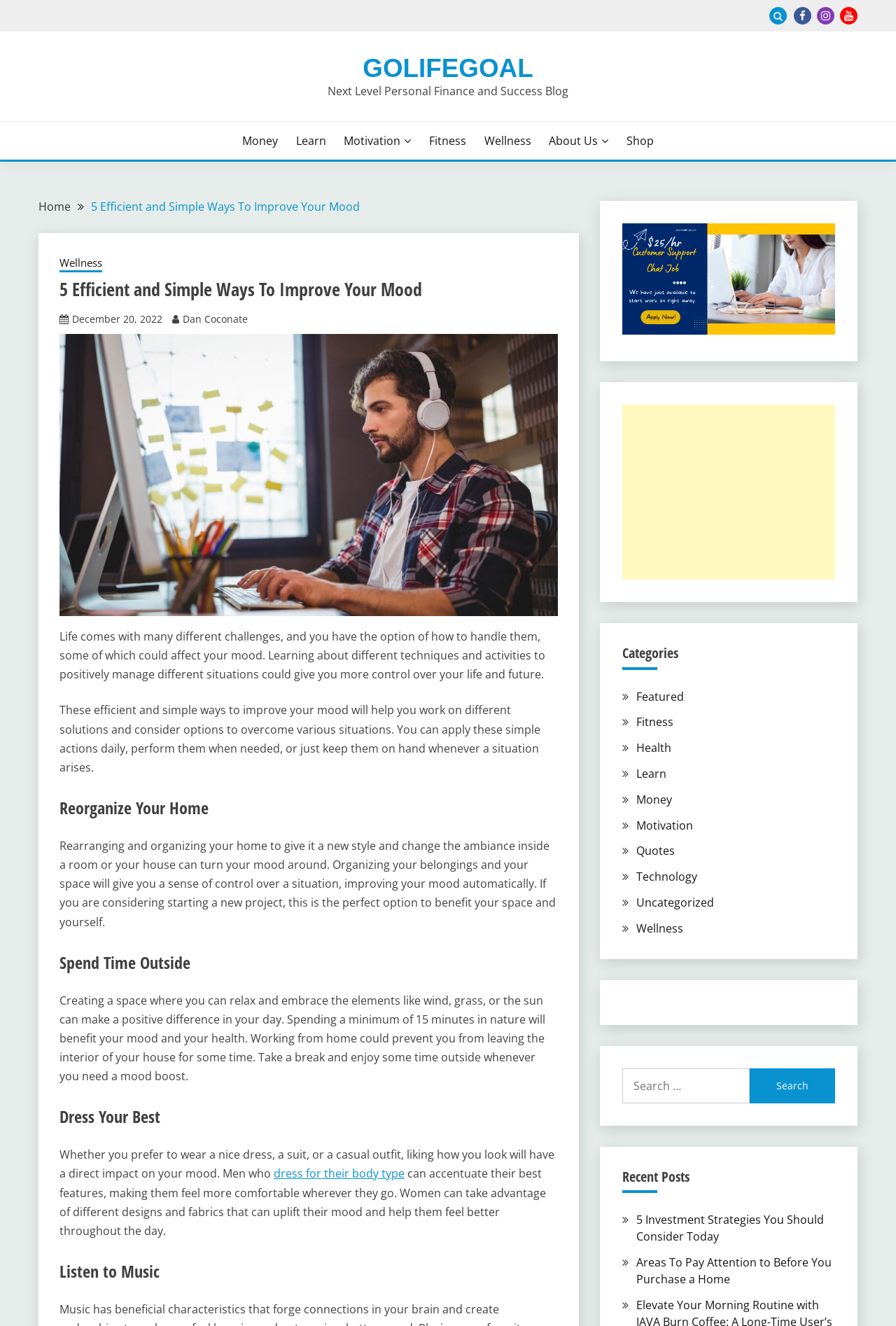Please examine the image and answer the question with a detailed explanation:
What is the purpose of reorganizing your home?

I determined the answer by looking at the static text element under the heading 'Reorganize Your Home' which states that reorganizing your home will give you a sense of control over a situation, improving your mood automatically.